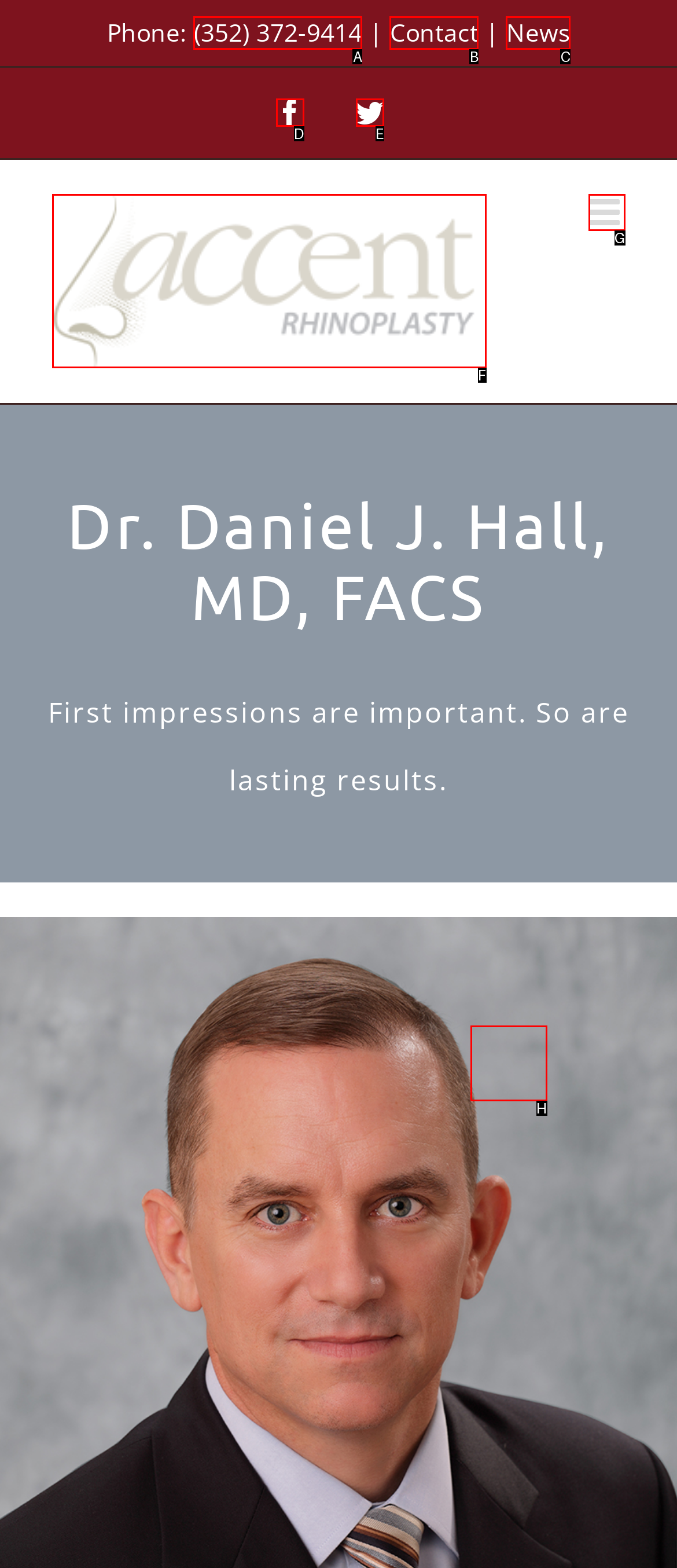Identify the correct UI element to click for this instruction: go to About Us page
Respond with the appropriate option's letter from the provided choices directly.

None